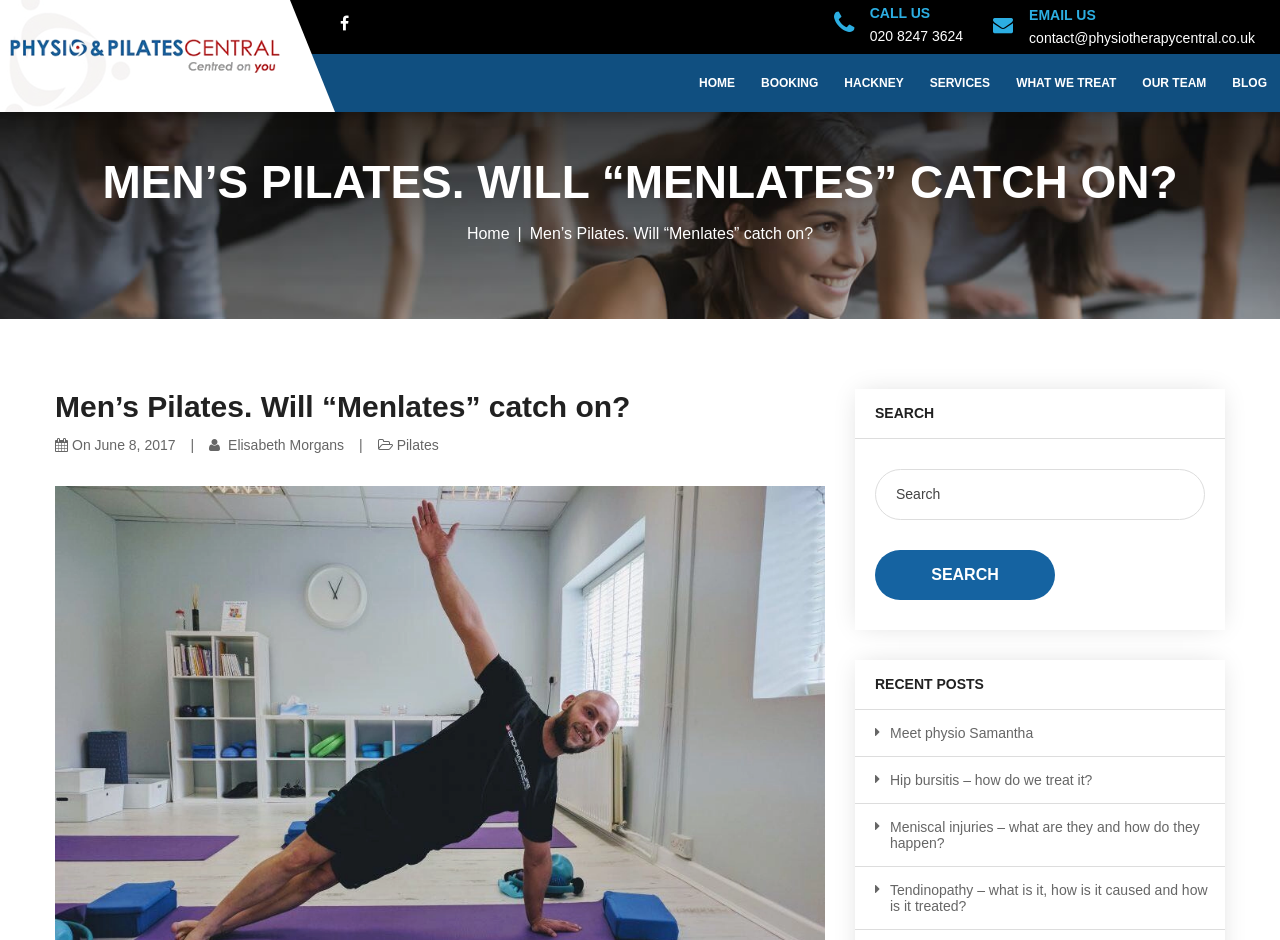Specify the bounding box coordinates of the element's area that should be clicked to execute the given instruction: "View the 'RECENT POSTS'". The coordinates should be four float numbers between 0 and 1, i.e., [left, top, right, bottom].

[0.668, 0.702, 0.957, 0.755]